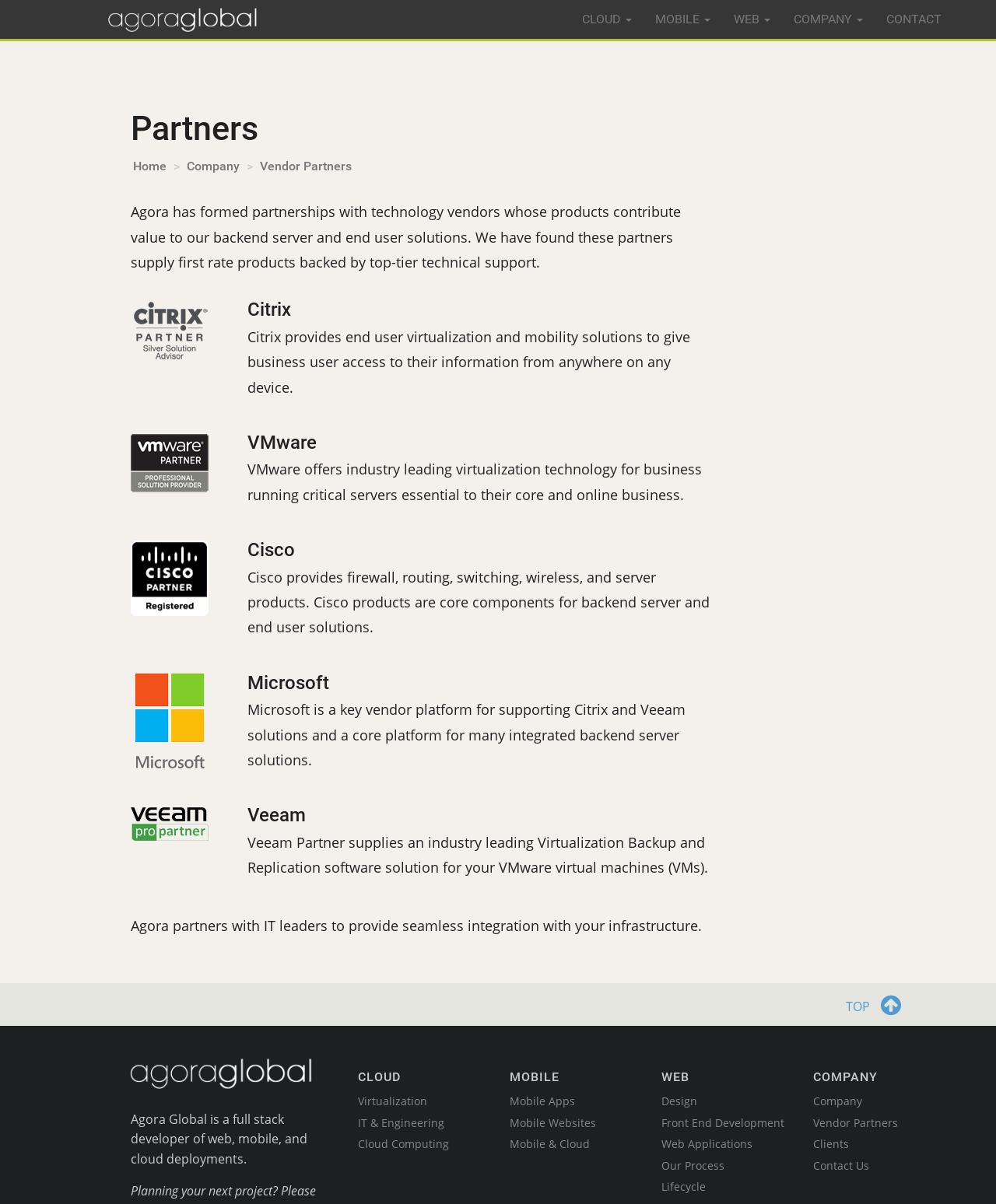Use the details in the image to answer the question thoroughly: 
What is Veeam's role in Agora's solutions?

According to the text on the webpage, Veeam supplies an industry-leading Virtualization Backup and Replication software solution for VMware virtual machines (VMs). This suggests that Veeam's role in Agora's solutions is to provide this software solution.